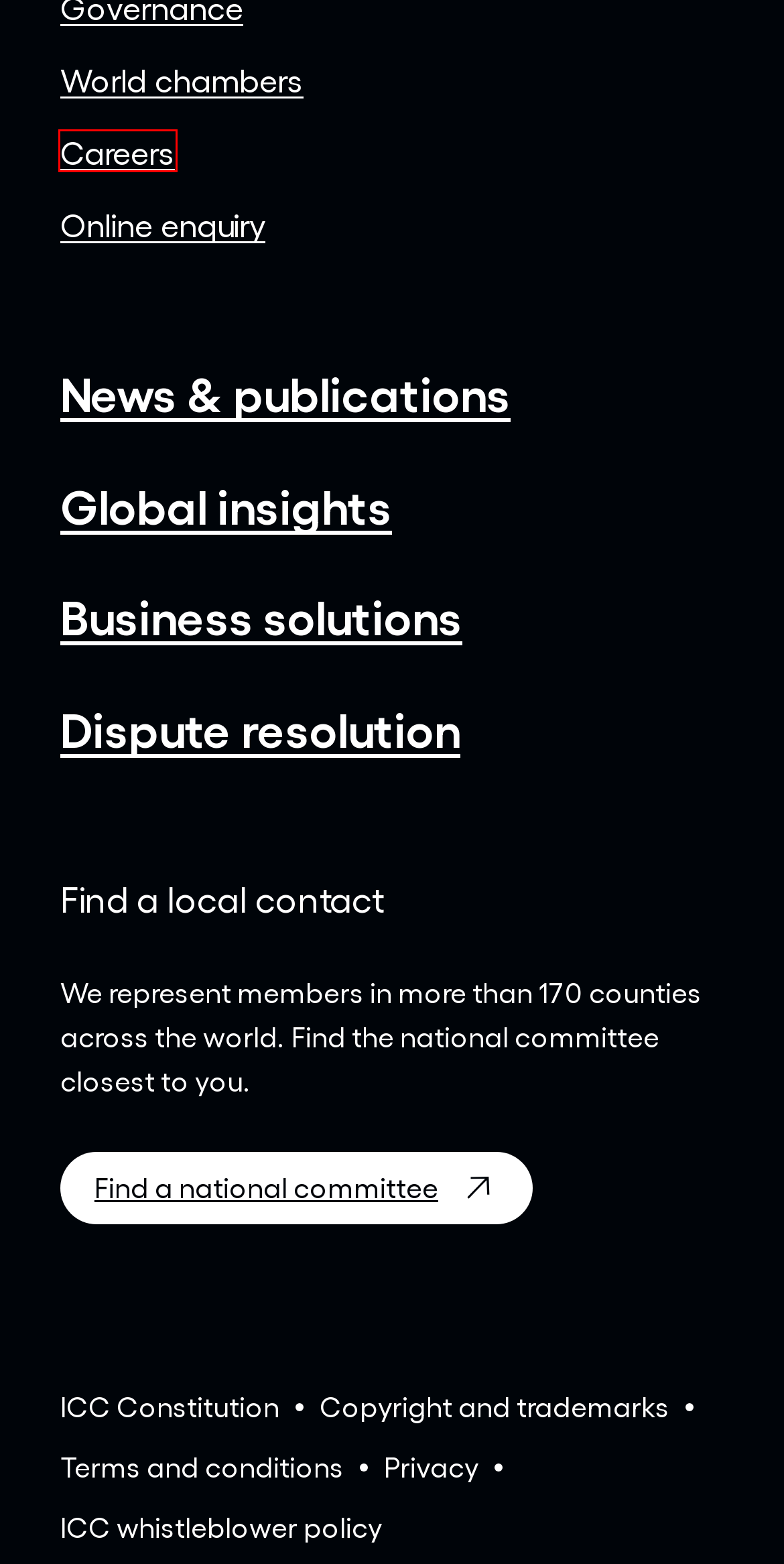Review the screenshot of a webpage that includes a red bounding box. Choose the webpage description that best matches the new webpage displayed after clicking the element within the bounding box. Here are the candidates:
A. Careers - ICC - International Chamber of Commerce
B. Business solutions - ICC - International Chamber of Commerce
C. ICC Constitution - ICC - International Chamber of Commerce
D. Global insights - ICC - International Chamber of Commerce
E. Dispute resolution - ICC - International Chamber of Commerce
F. News and publications - ICC - International Chamber of Commerce
G. Contact us - Online enquiry - ICC - International Chamber of Commerce
H. National committees - ICC - International Chamber of Commerce

A